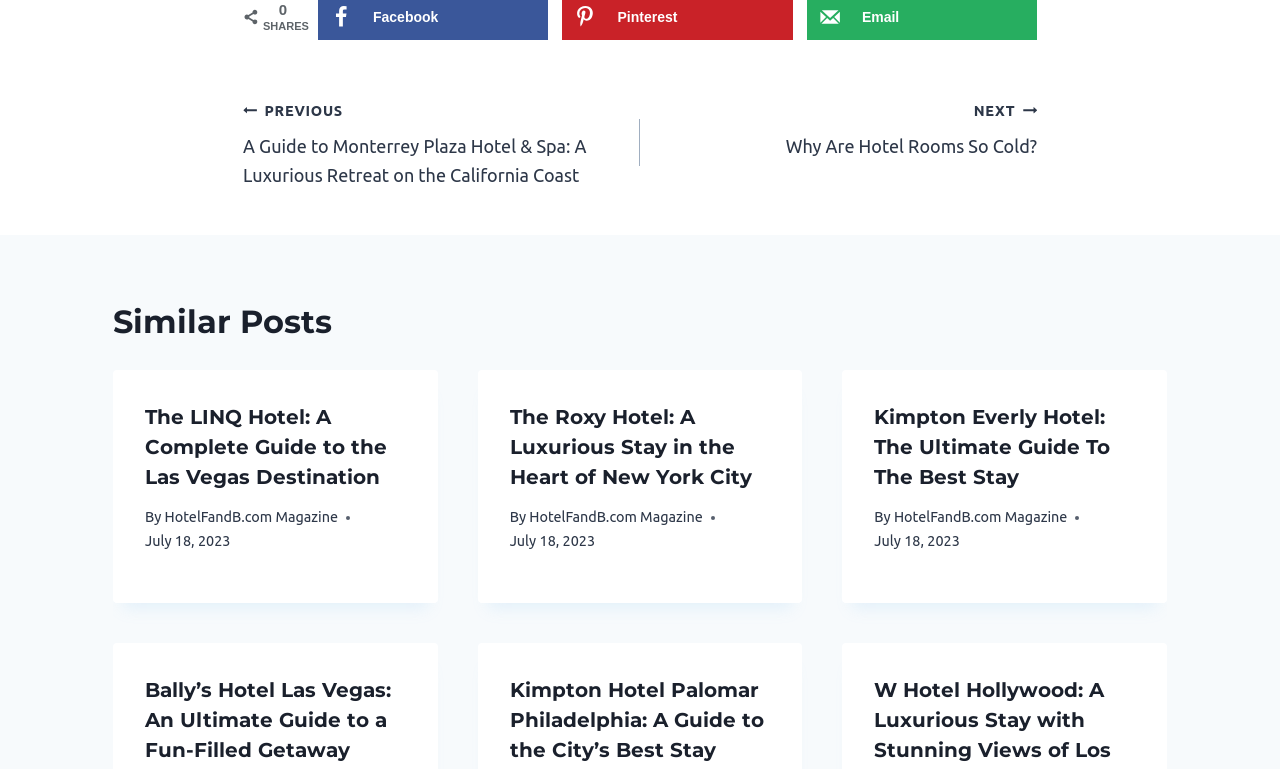Indicate the bounding box coordinates of the element that must be clicked to execute the instruction: "Click on the 'NEXT' link". The coordinates should be given as four float numbers between 0 and 1, i.e., [left, top, right, bottom].

[0.5, 0.123, 0.81, 0.21]